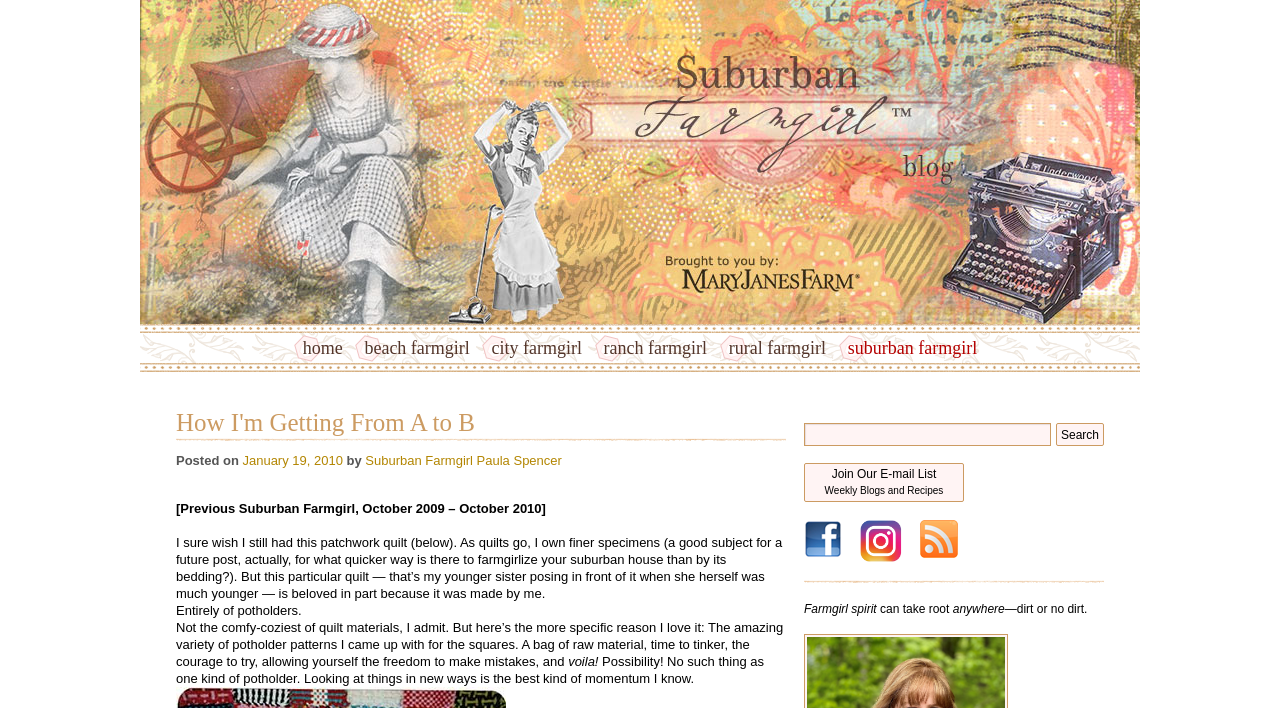Please identify the bounding box coordinates of the element on the webpage that should be clicked to follow this instruction: "follow on Facebook". The bounding box coordinates should be given as four float numbers between 0 and 1, formatted as [left, top, right, bottom].

[0.628, 0.734, 0.658, 0.794]